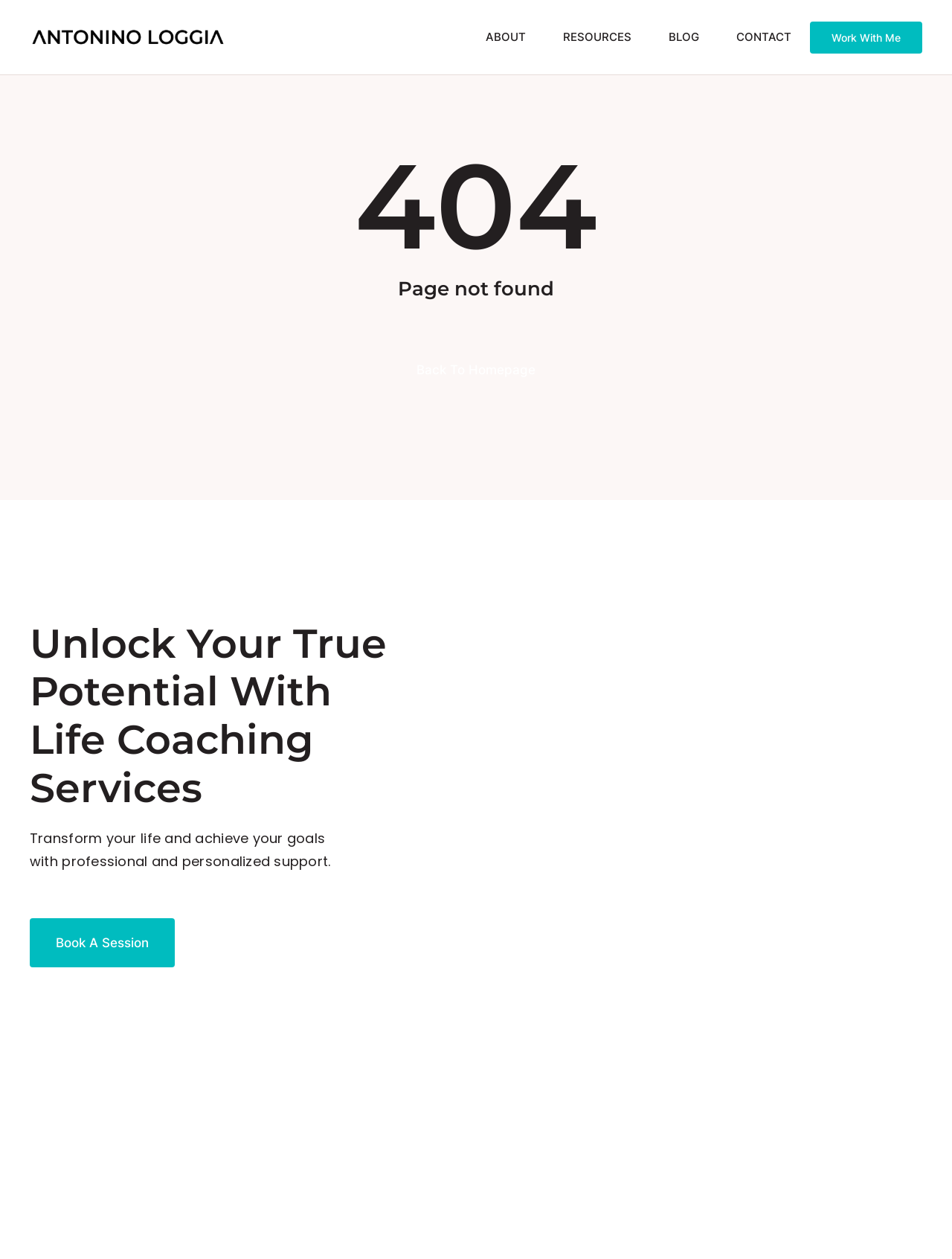Specify the bounding box coordinates of the area to click in order to follow the given instruction: "go back to homepage."

[0.41, 0.274, 0.59, 0.314]